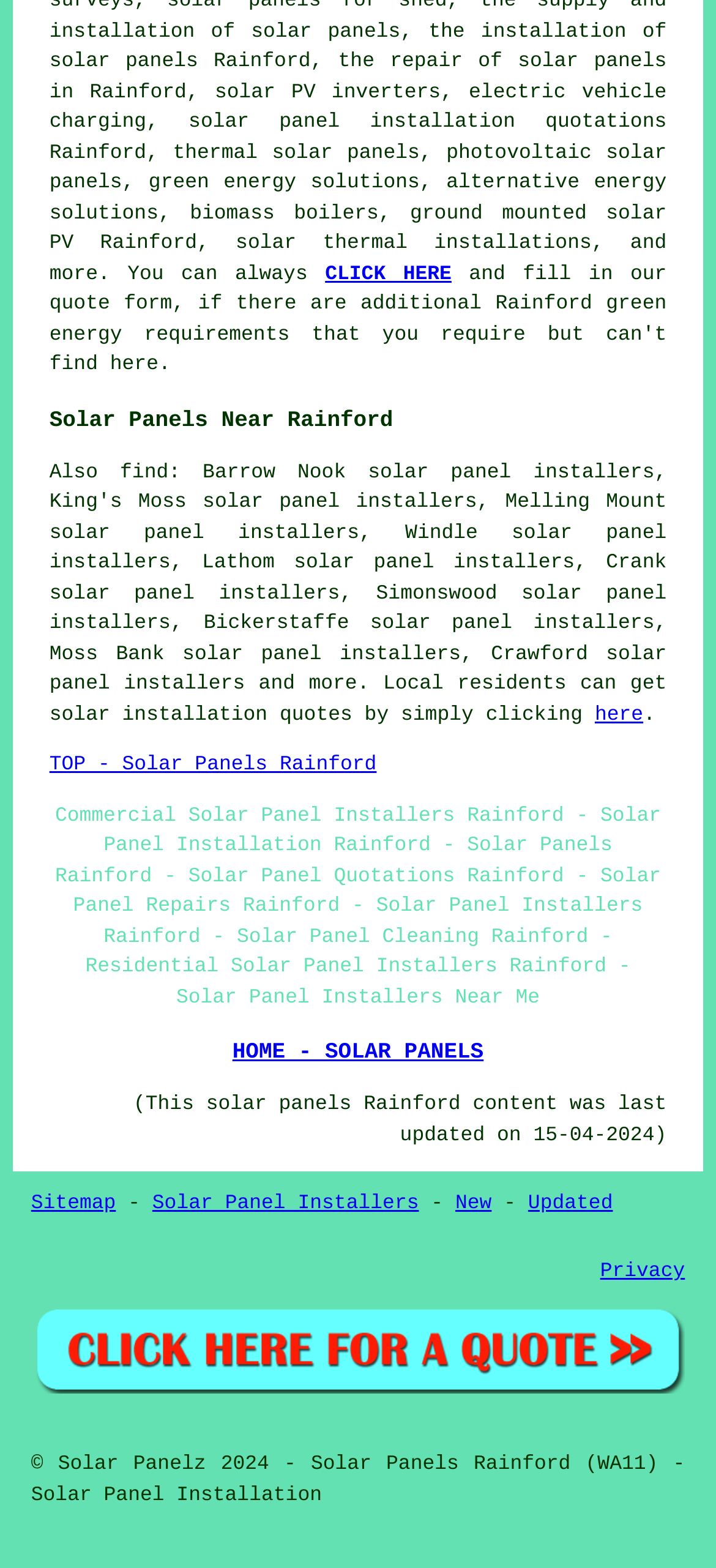What is the main topic of this webpage?
Using the image, provide a concise answer in one word or a short phrase.

Solar Panels